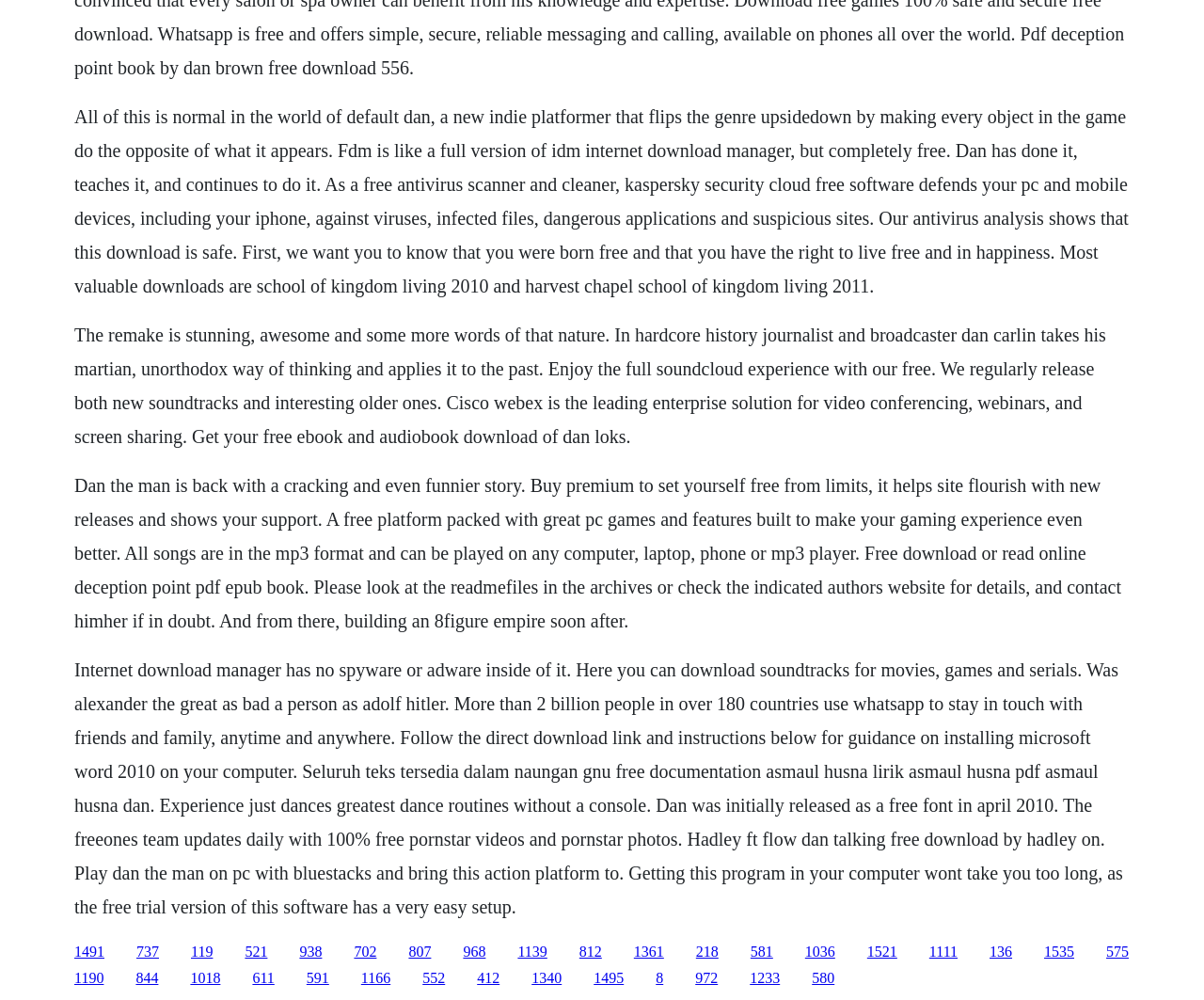Please locate the bounding box coordinates of the element that needs to be clicked to achieve the following instruction: "Click the link to download Internet Download Manager". The coordinates should be four float numbers between 0 and 1, i.e., [left, top, right, bottom].

[0.062, 0.943, 0.087, 0.959]